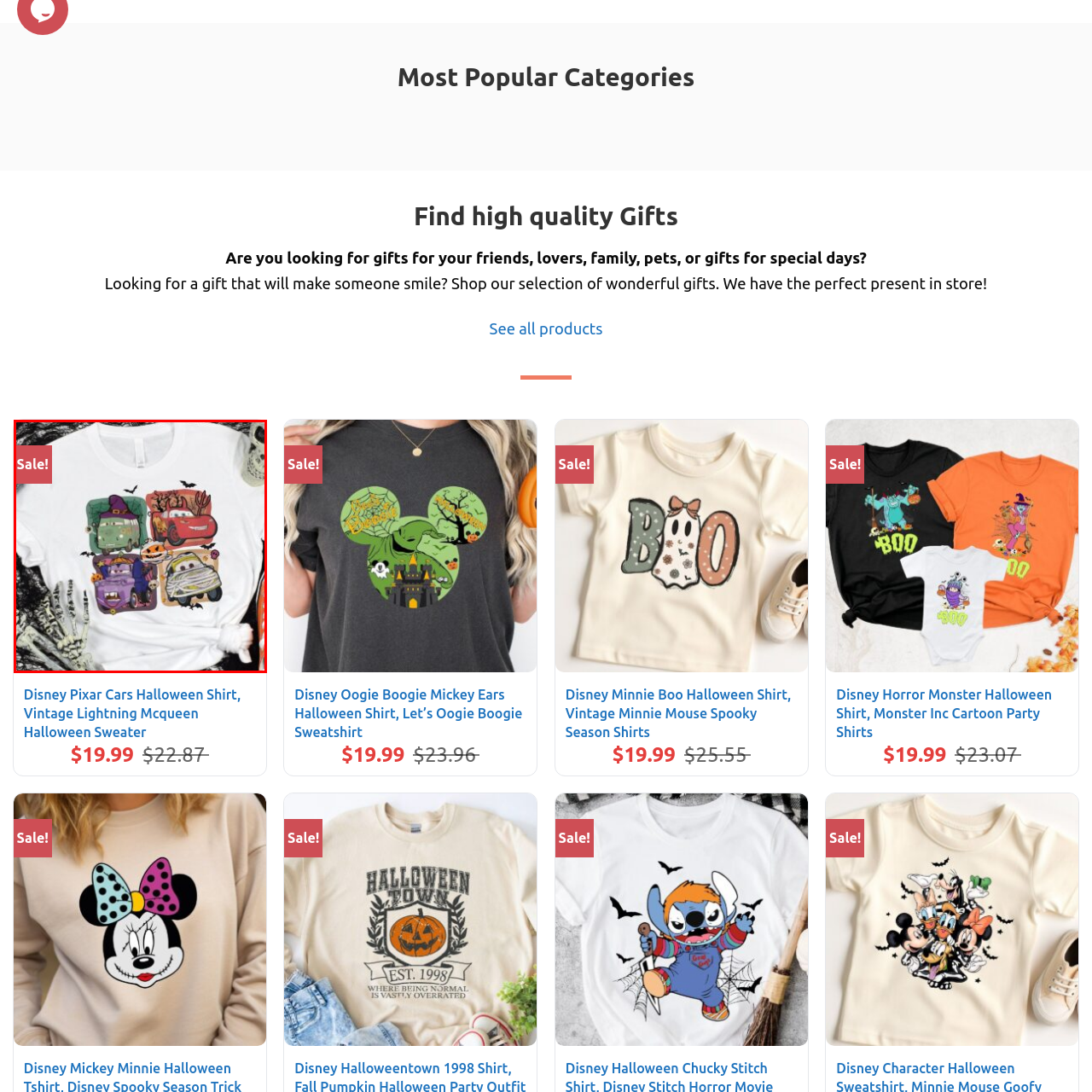What is the purpose of the 'Sale!' tag?
Consider the portion of the image within the red bounding box and answer the question as detailed as possible, referencing the visible details.

The 'Sale!' tag is prominently displayed in the top left corner of the image, suggesting that the T-shirt is being offered at a discounted price, making it a special promotional offer for customers.